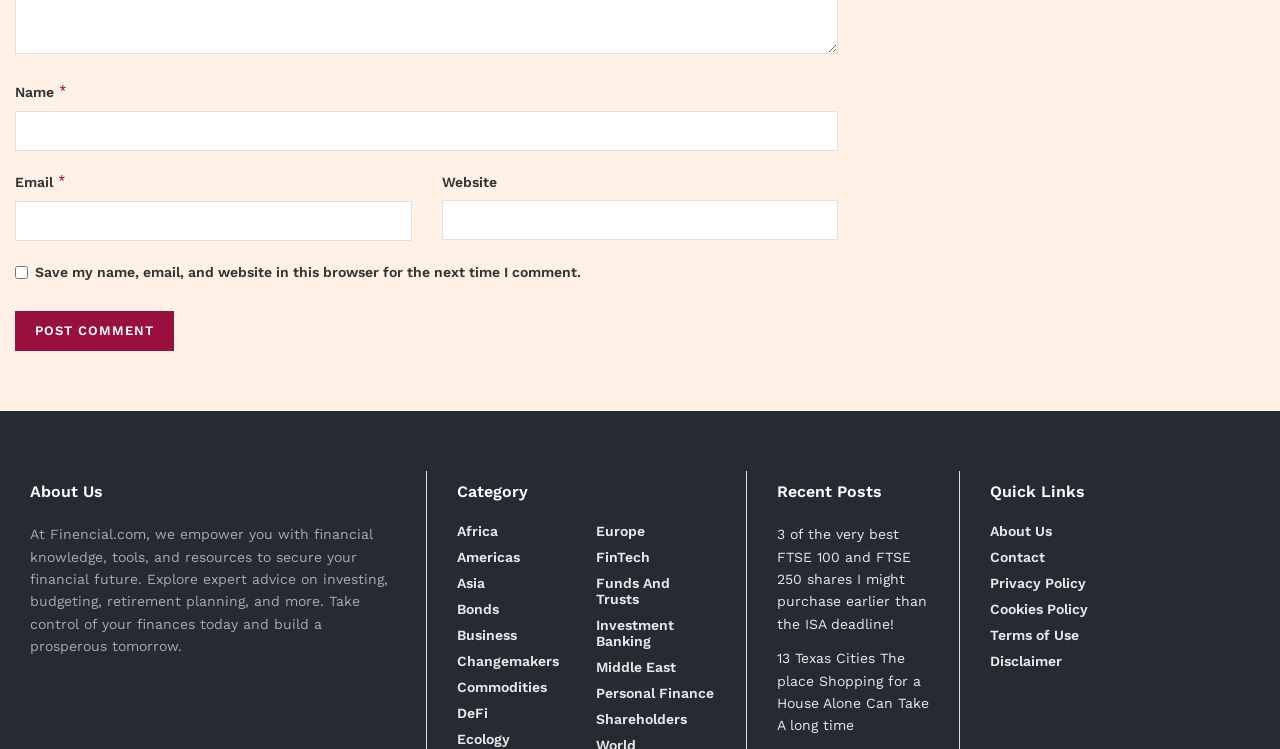Pinpoint the bounding box coordinates of the clickable area necessary to execute the following instruction: "Visit the About Us page". The coordinates should be given as four float numbers between 0 and 1, namely [left, top, right, bottom].

[0.023, 0.642, 0.309, 0.672]